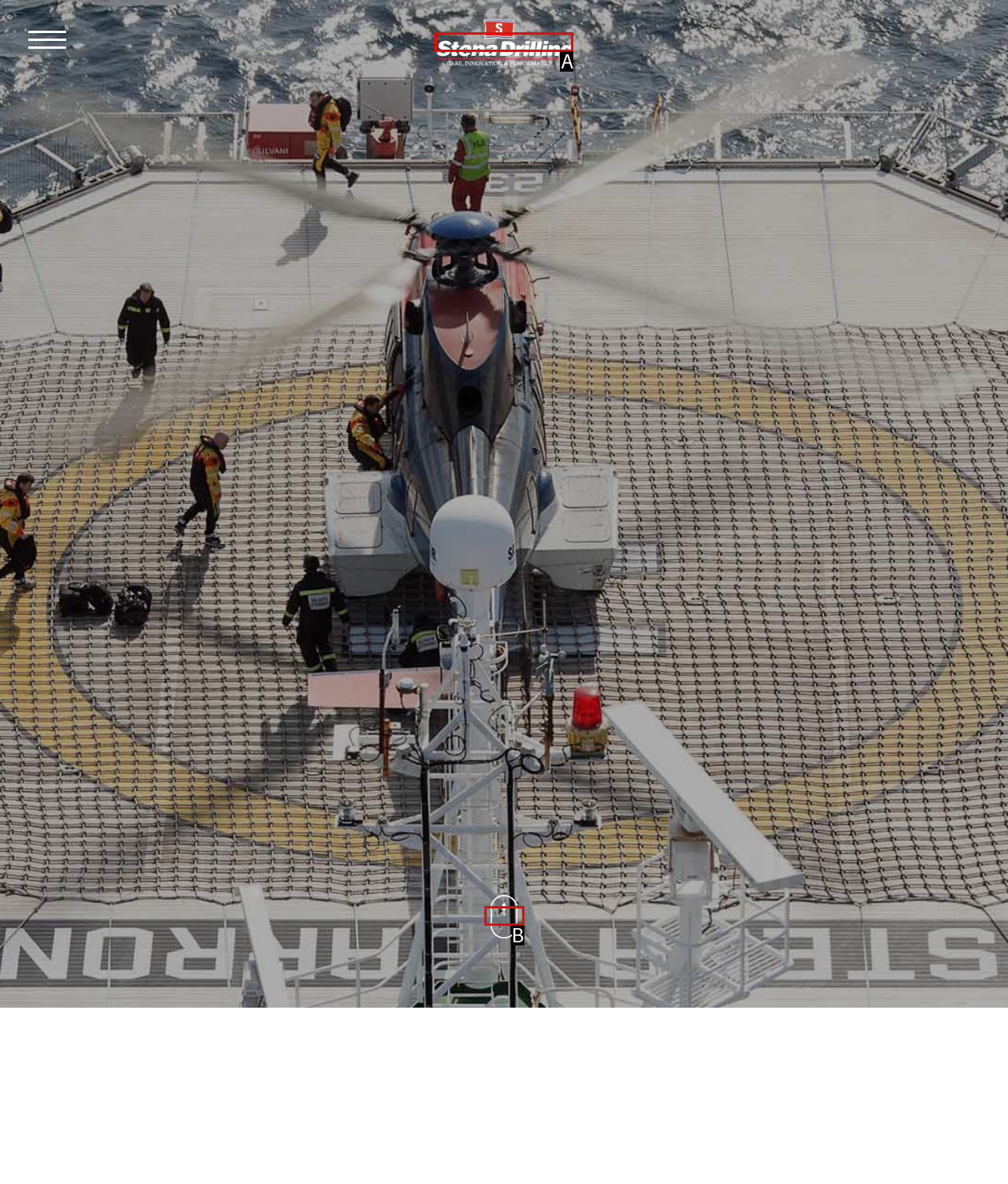Given the element description: alt="stena drillling logo" title="stenadrilllog"
Pick the letter of the correct option from the list.

A